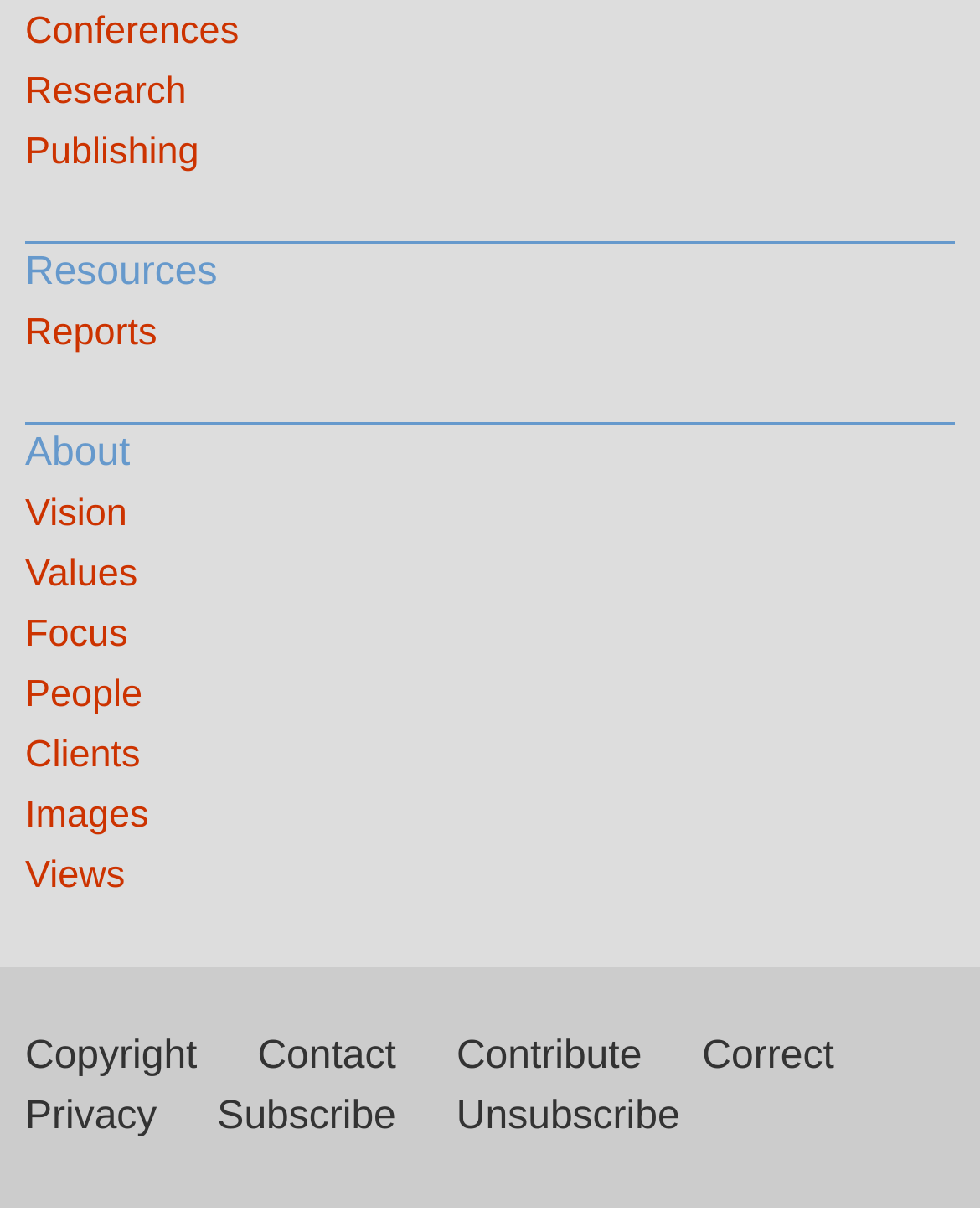Determine the coordinates of the bounding box that should be clicked to complete the instruction: "Read About Vision". The coordinates should be represented by four float numbers between 0 and 1: [left, top, right, bottom].

[0.026, 0.398, 0.974, 0.448]